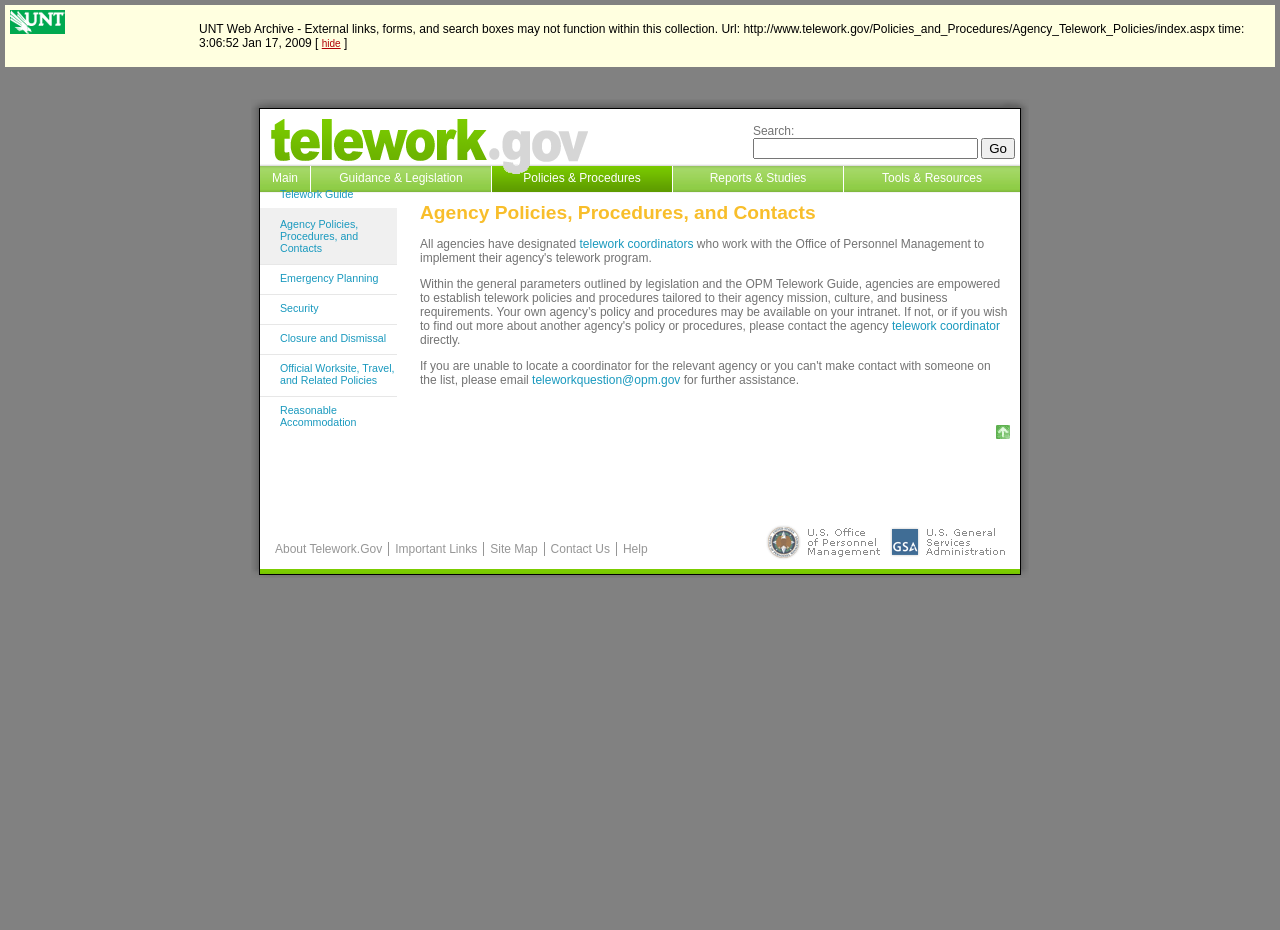What is the role of a telework coordinator?
From the details in the image, provide a complete and detailed answer to the question.

According to the webpage content, a telework coordinator is responsible for providing assistance and guidance to agencies on telework-related matters.